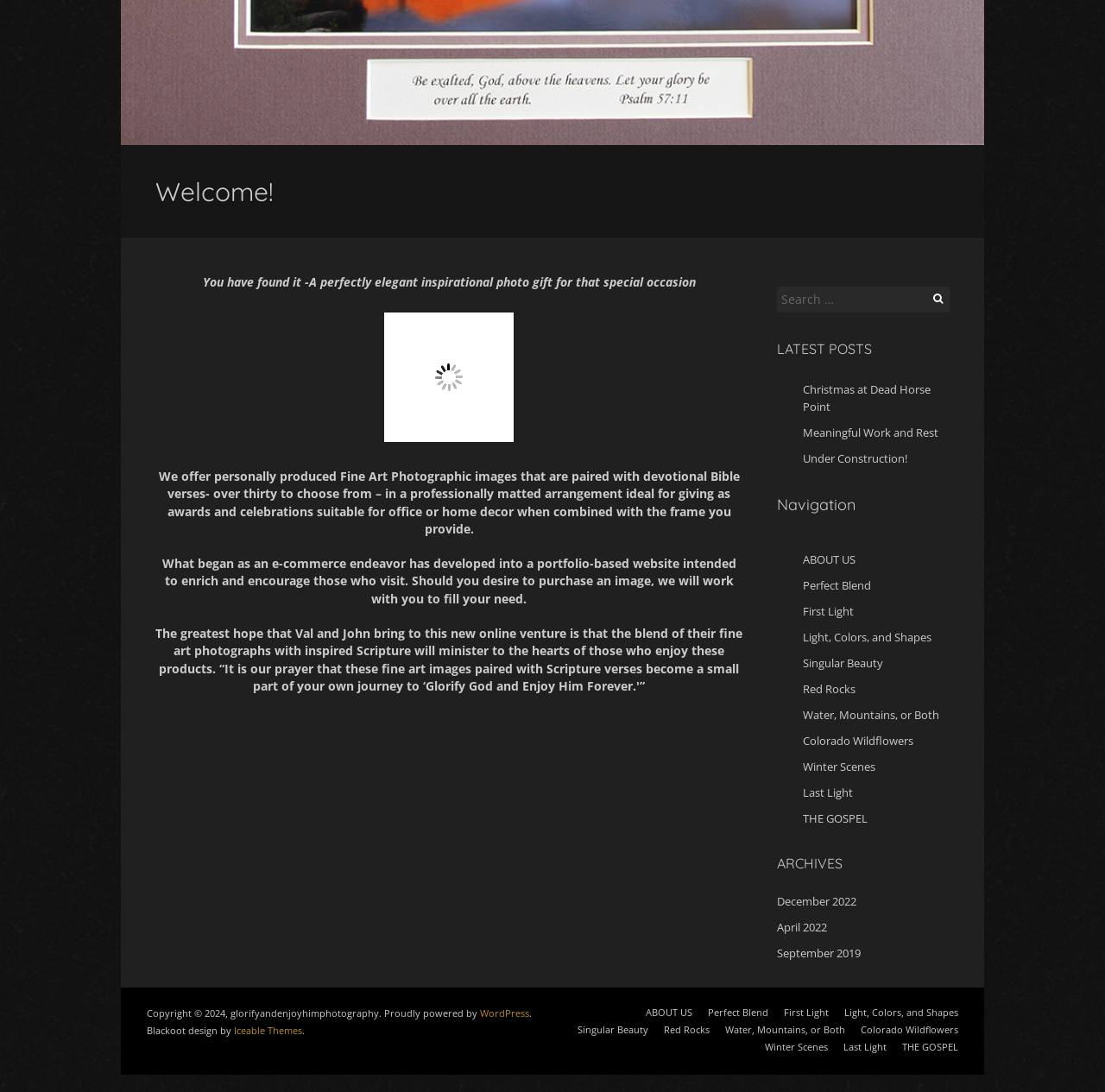What is the purpose of this website?
Examine the image and give a concise answer in one word or a short phrase.

To enrich and encourage